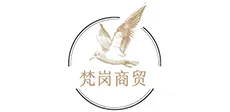What is the font style of the company name?
Refer to the image and give a detailed answer to the query.

The company name 'Baoding Fangang Trading Co., Ltd.' is presented in a clean and sophisticated font, which emphasizes professionalism and quality.